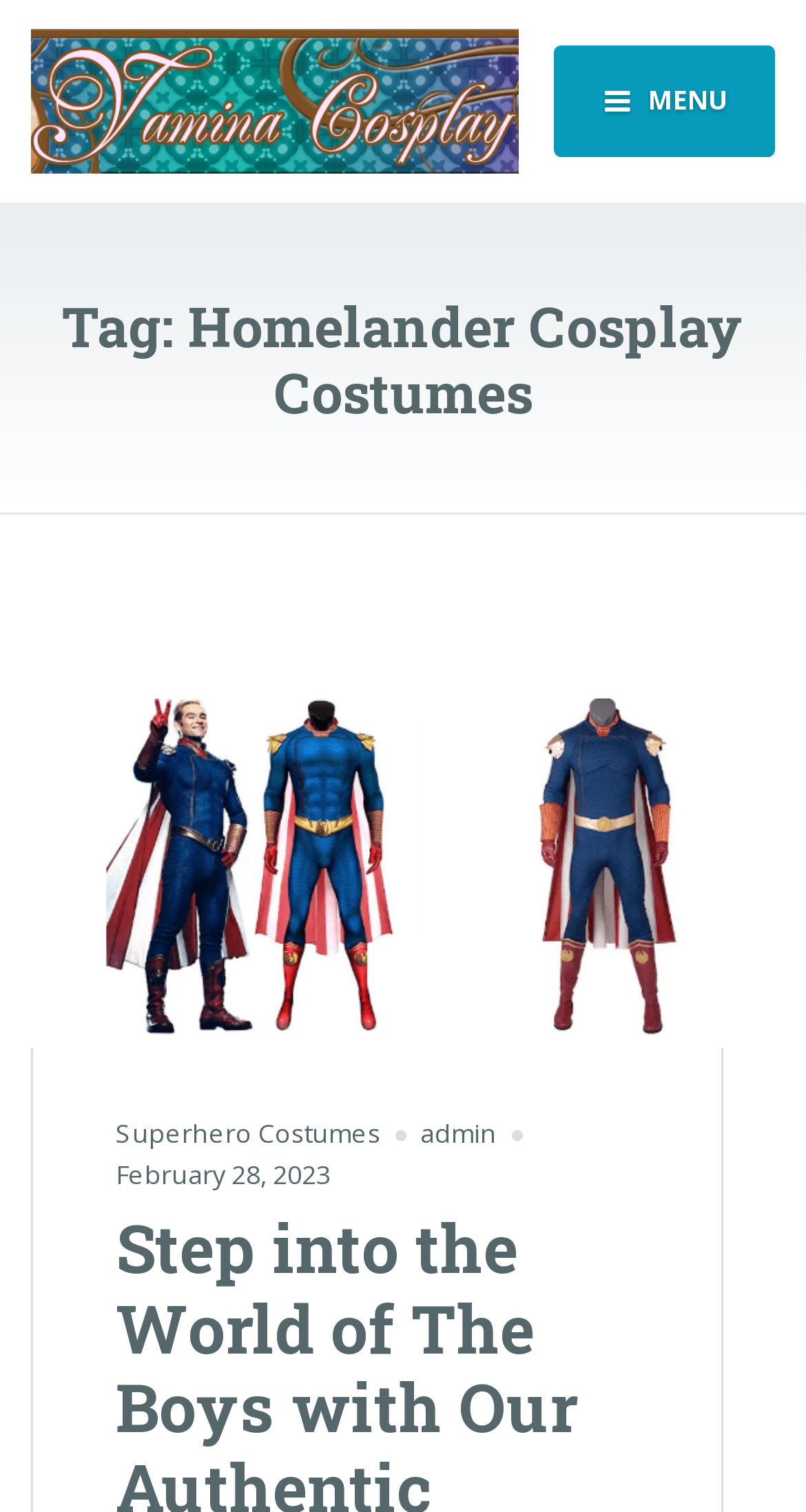Please extract the title of the webpage.

Tag: Homelander Cosplay Costumes